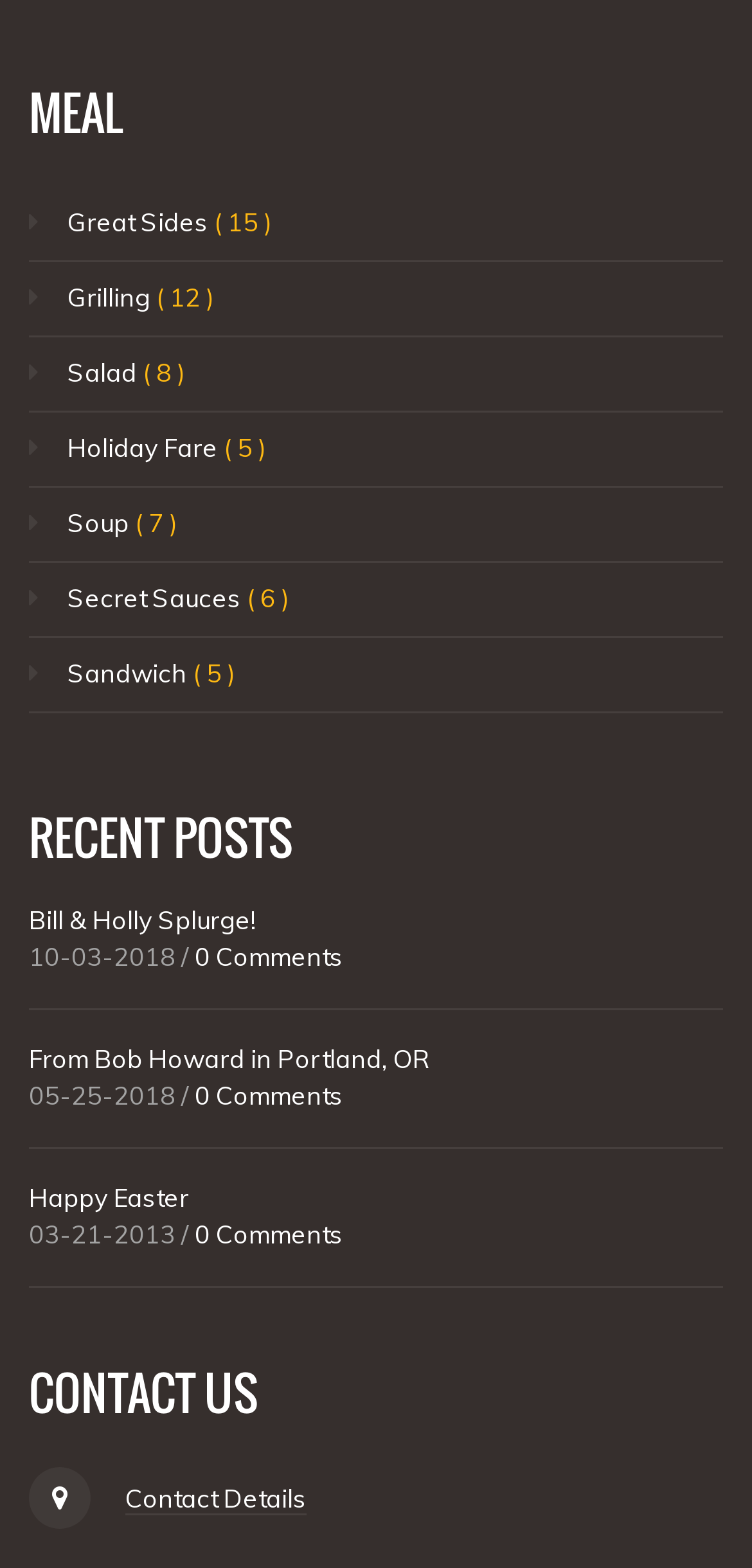Please find the bounding box coordinates of the element that you should click to achieve the following instruction: "View 'Bill & Holly Splurge!' post". The coordinates should be presented as four float numbers between 0 and 1: [left, top, right, bottom].

[0.038, 0.576, 0.341, 0.596]